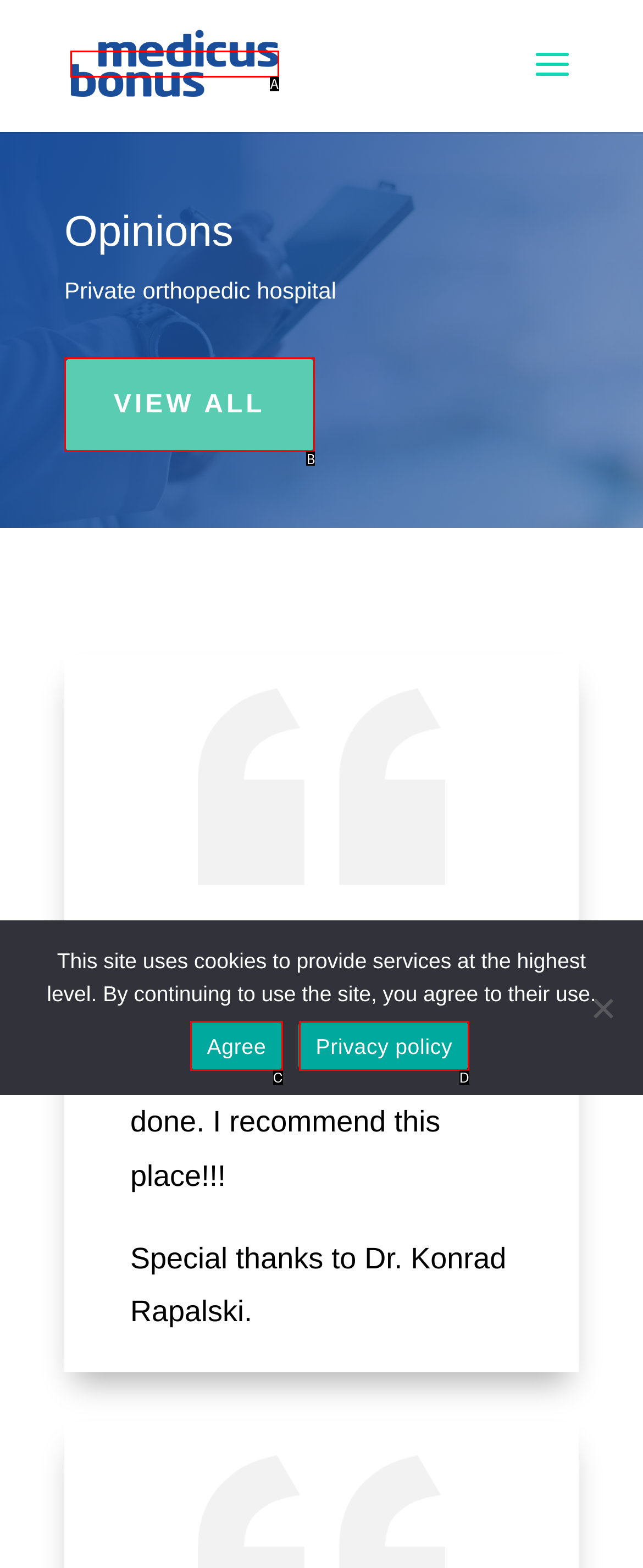Select the letter of the HTML element that best fits the description: Privacy policy
Answer with the corresponding letter from the provided choices.

D